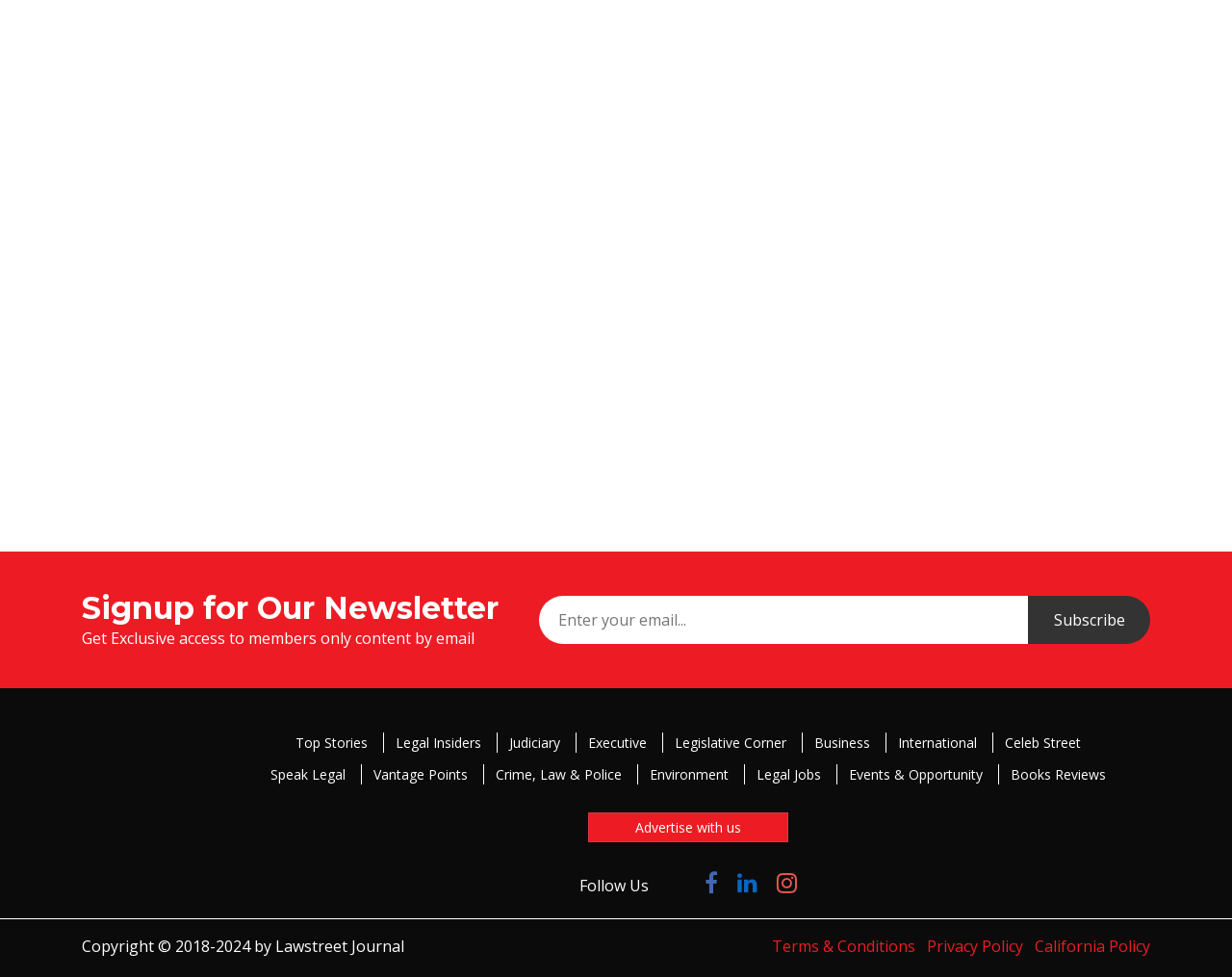Find the bounding box coordinates of the UI element according to this description: "Emergency Care".

None